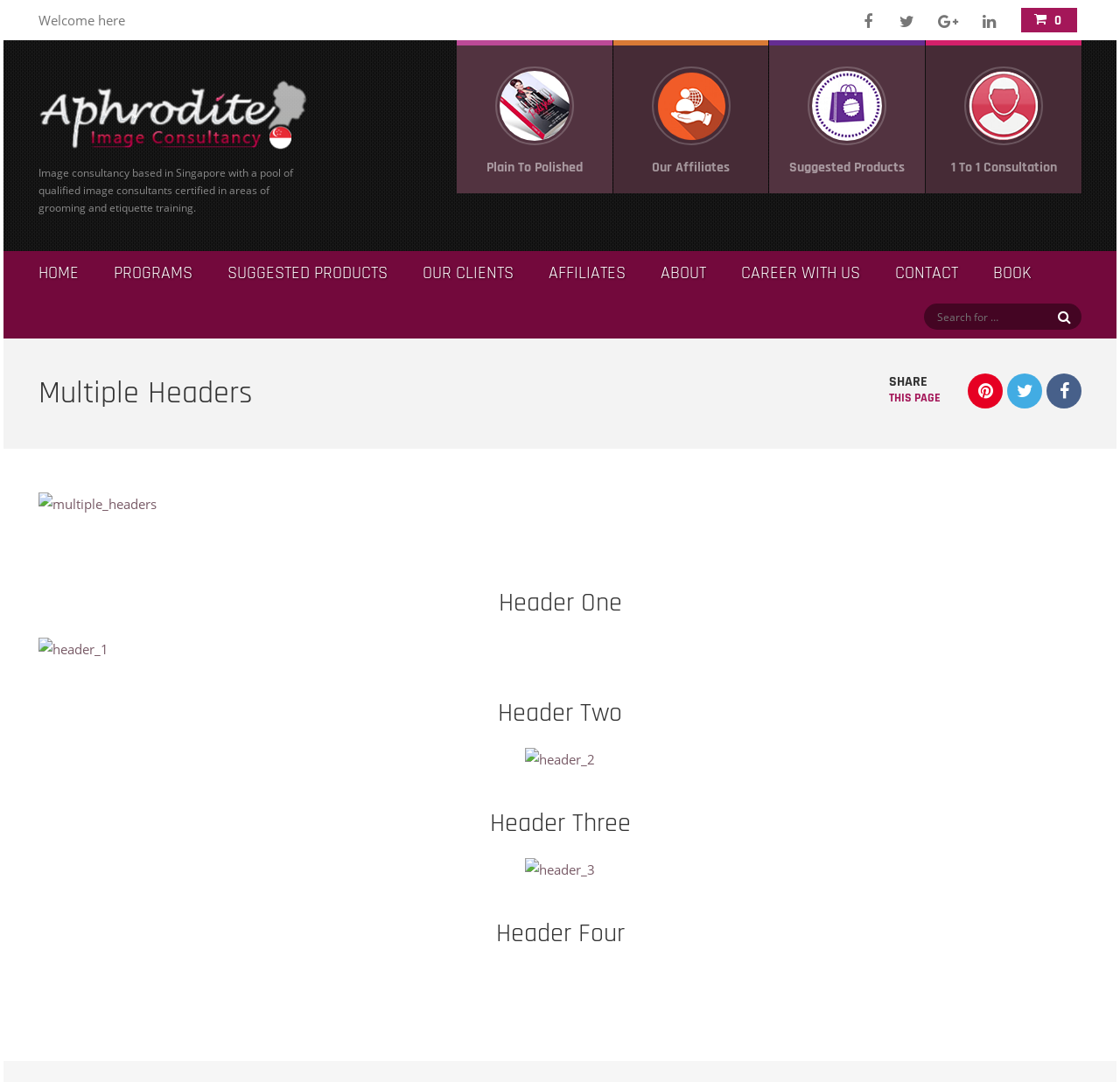Find the bounding box coordinates for the area that should be clicked to accomplish the instruction: "Click the logo".

[0.034, 0.114, 0.276, 0.151]